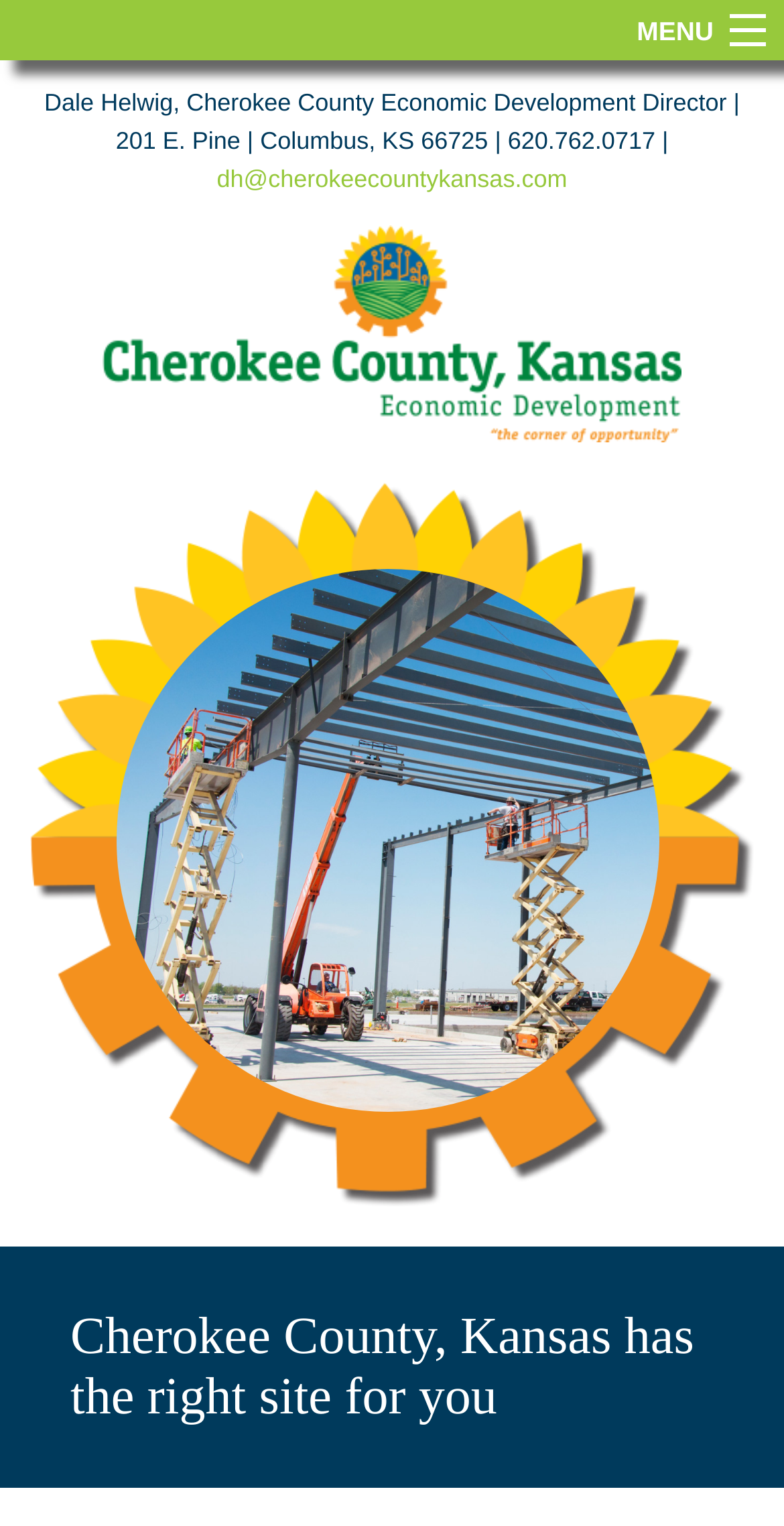Please specify the bounding box coordinates of the region to click in order to perform the following instruction: "view target industries".

[0.0, 0.381, 1.0, 0.438]